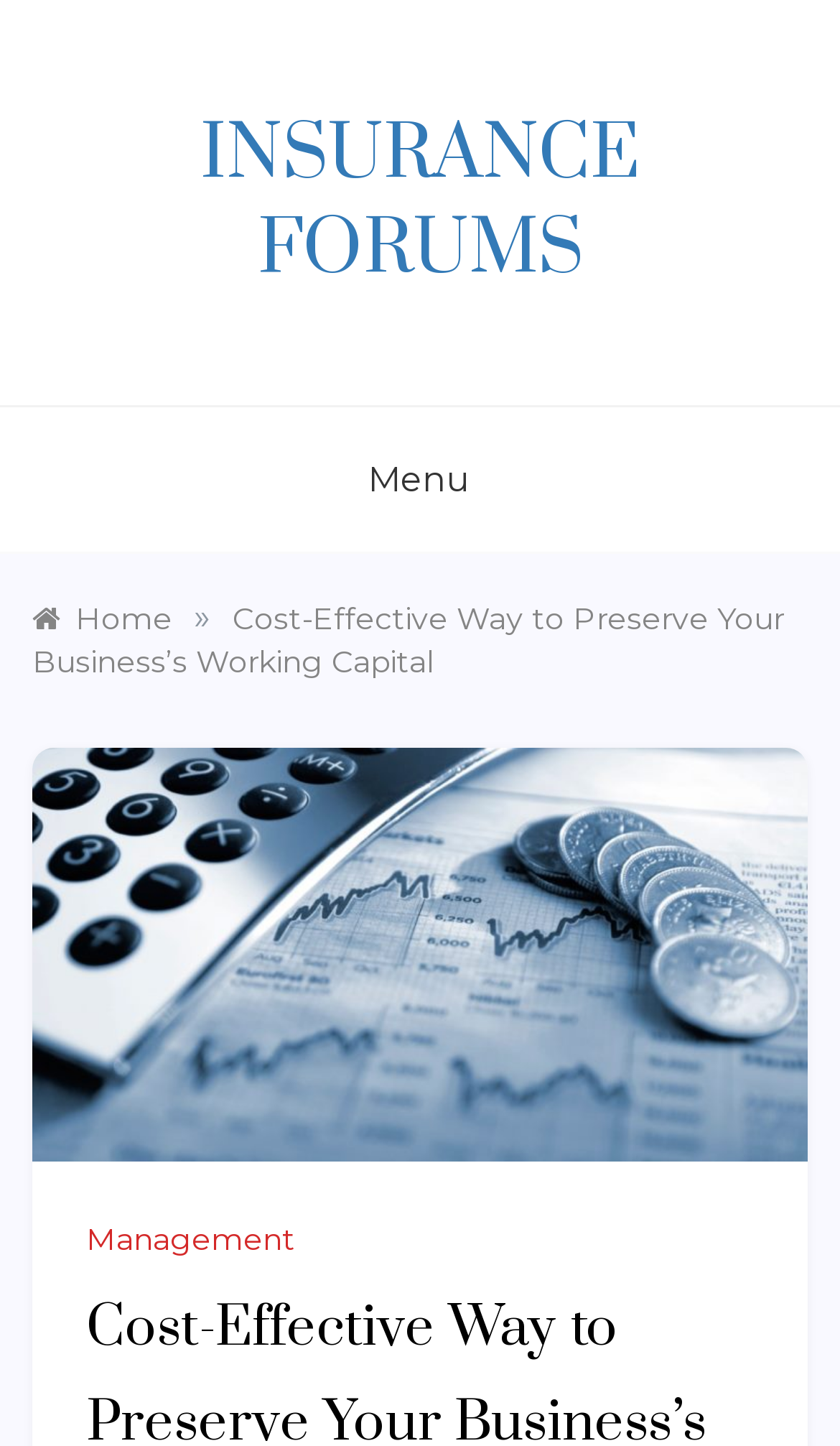Use a single word or phrase to answer this question: 
What is the category of the article?

Management